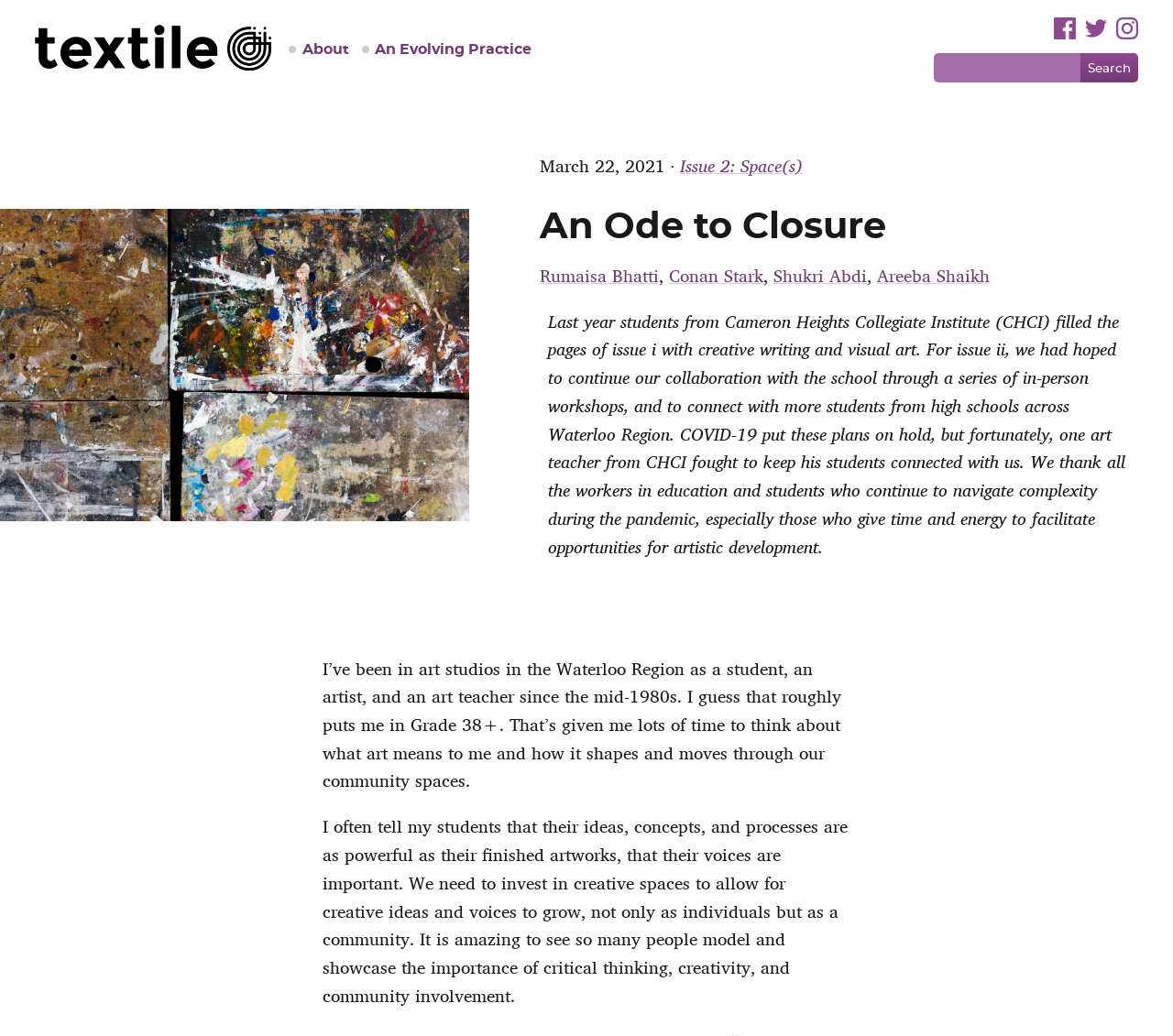Identify the bounding box coordinates necessary to click and complete the given instruction: "Read Issue 2: Space(s)".

[0.58, 0.146, 0.684, 0.174]